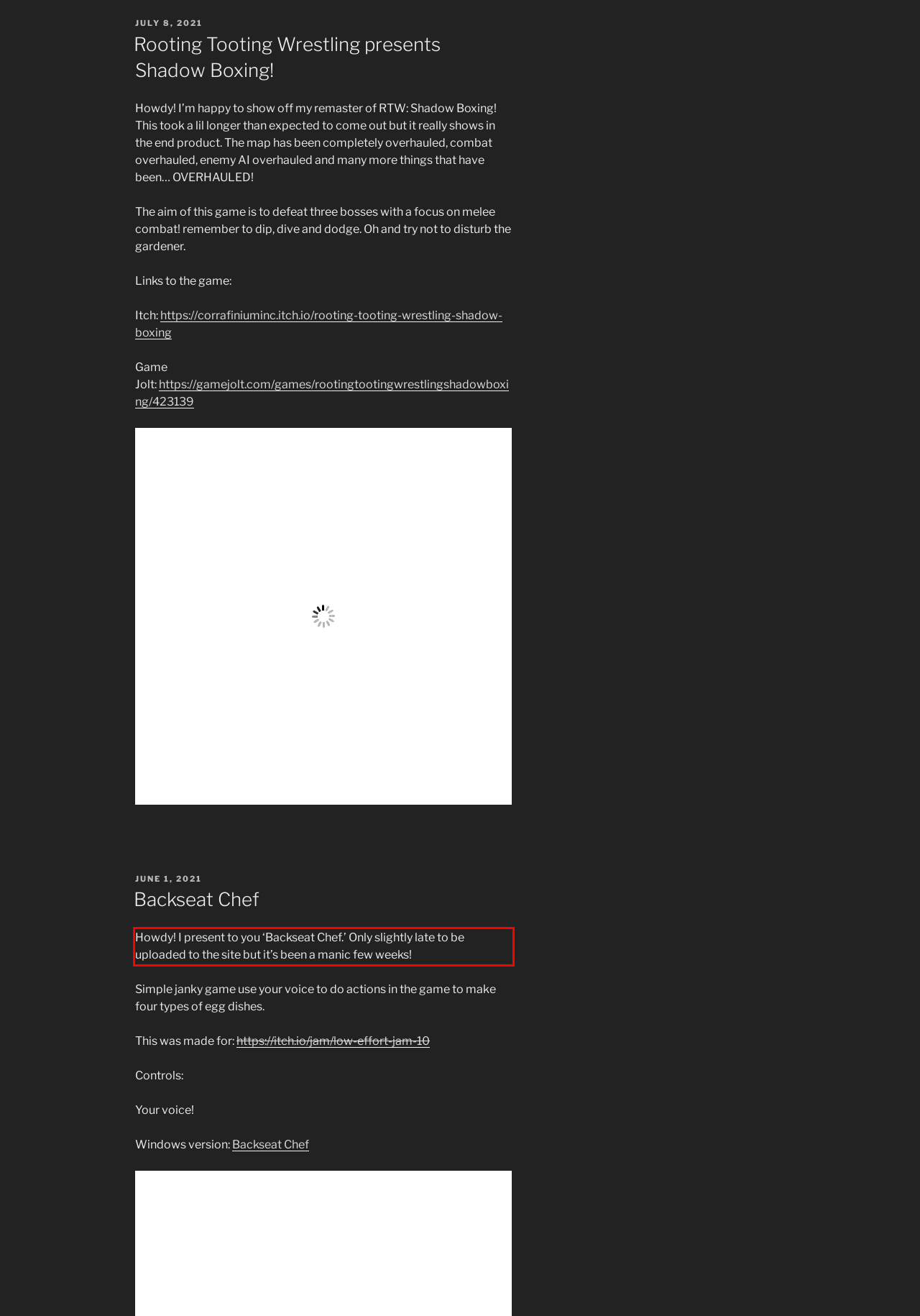From the provided screenshot, extract the text content that is enclosed within the red bounding box.

Howdy! I present to you ‘Backseat Chef.’ Only slightly late to be uploaded to the site but it’s been a manic few weeks!